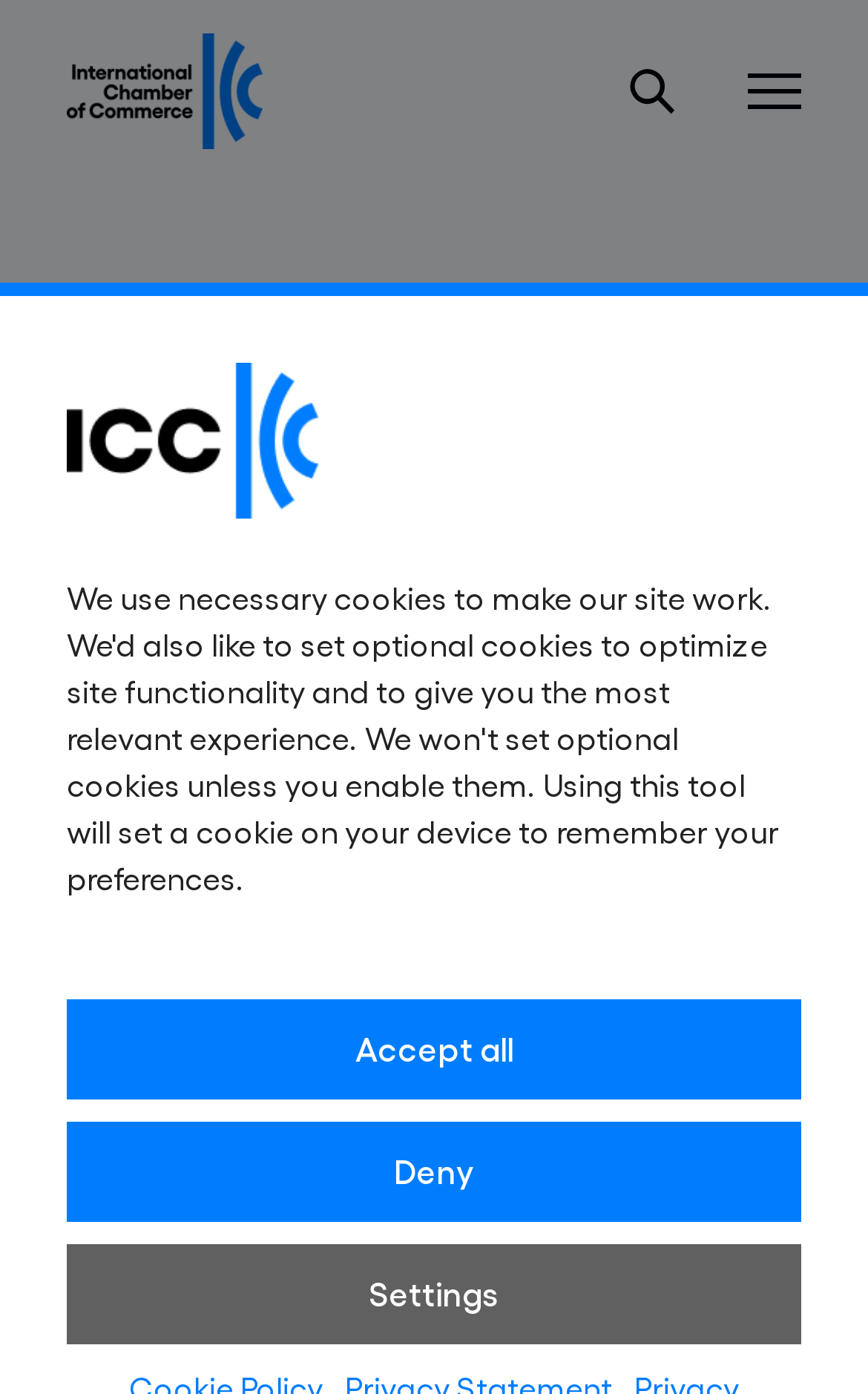Extract the text of the main heading from the webpage.

Geneva Manifesto to revitalise global commerce and strengthen multilateralism  